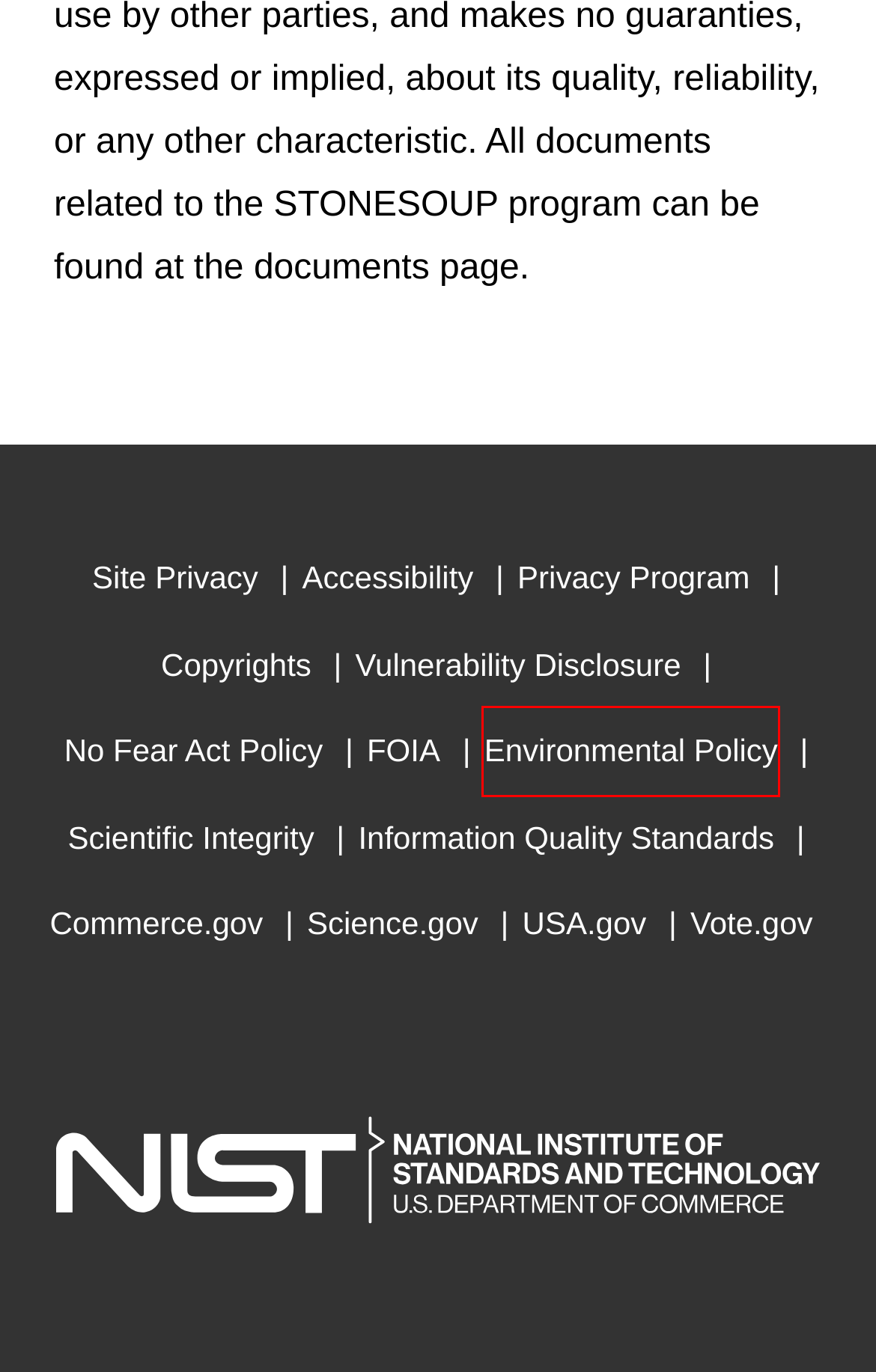Observe the screenshot of a webpage with a red bounding box around an element. Identify the webpage description that best fits the new page after the element inside the bounding box is clicked. The candidates are:
A. Vulnerability Disclosure Policy | U.S. Department of Commerce
B. National Institute of Standards and Technology
C. Environmental Policy Statement | NIST
D. U.S. Department of Commerce
E. NIST Information Quality Standards | NIST
F. Copyrights | NIST
G. Making government services easier to find | USAGov
H. Science.gov

C